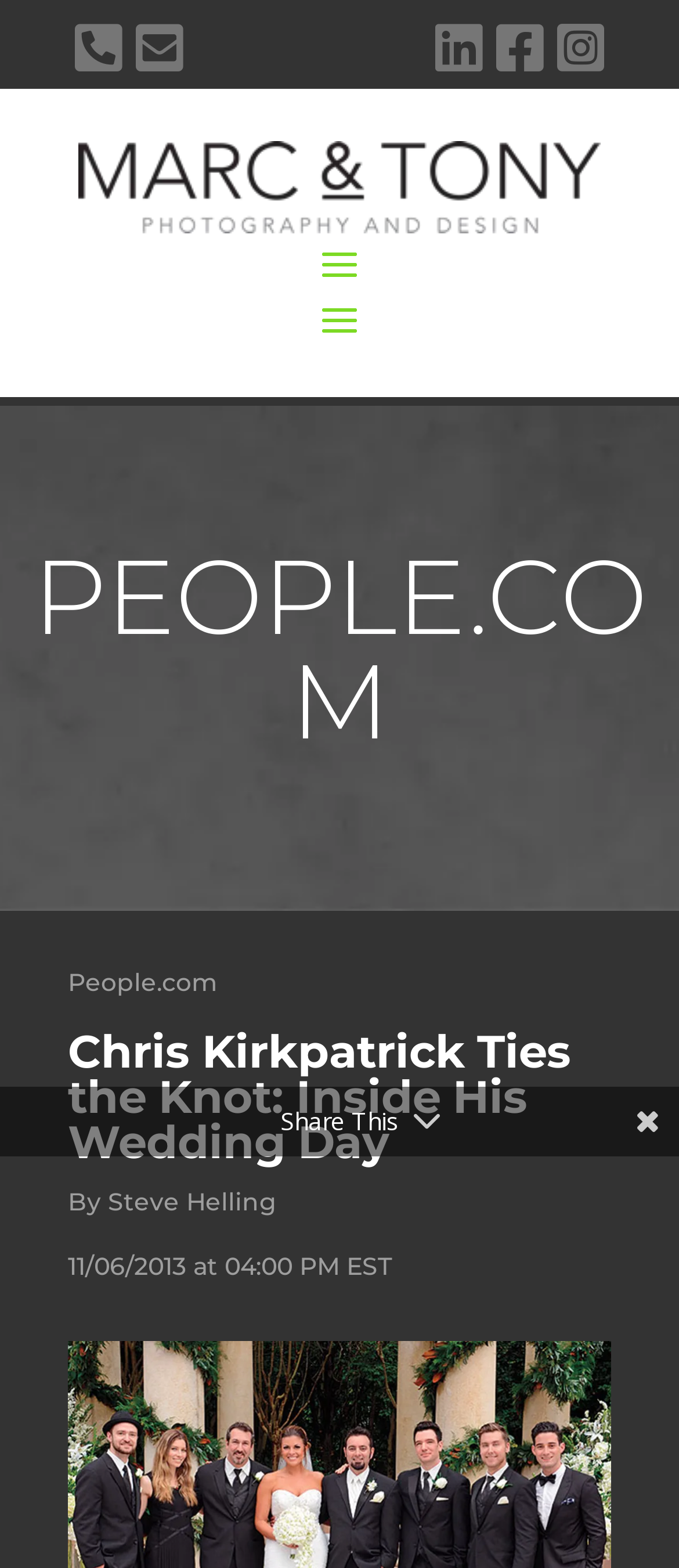Describe the entire webpage, focusing on both content and design.

The webpage appears to be an article about Chris Kirkpatrick's wedding day. At the top left corner, there are four social media links, each represented by an icon. Below these icons, there is a larger link that spans most of the width of the page. 

The main content of the webpage is divided into two sections. The top section features a heading that reads "PEOPLE.COM" in a wide, centered banner. Below this banner, there is a smaller text "People.com" that is aligned to the left.

The second section is dedicated to the article about Chris Kirkpatrick's wedding. The article's title, "Chris Kirkpatrick Ties the Knot: Inside His Wedding Day", is displayed prominently in a large font size. The author's name, "By Steve Helling", is written in a smaller font size below the title. The article's publication date, "11/06/2013 at 04:00 PM EST", is displayed below the author's name.

To the right of the article's title, there is a "Share This" button.